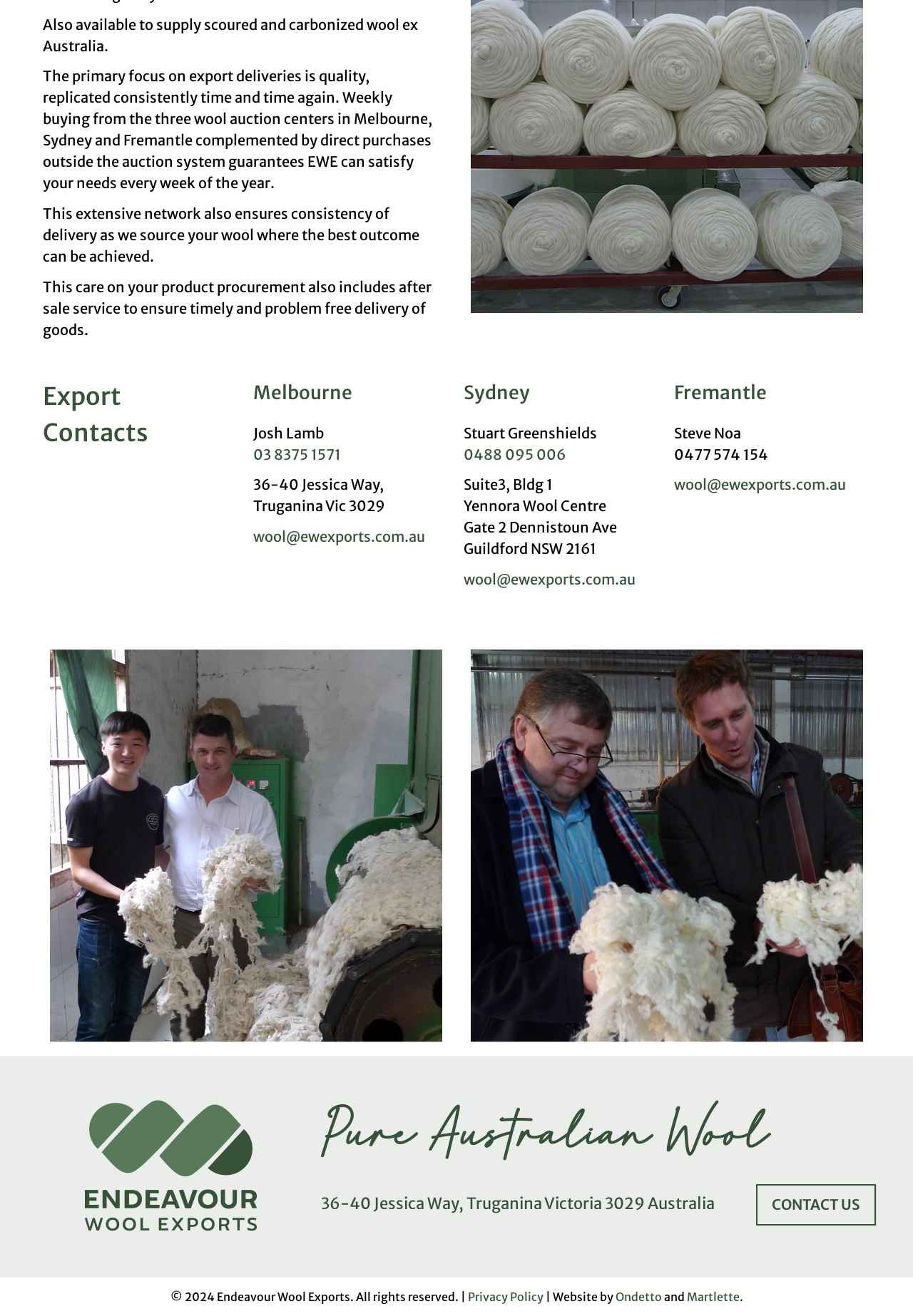Please predict the bounding box coordinates (top-left x, top-left y, bottom-right x, bottom-right y) for the UI element in the screenshot that fits the description: 03 8375 1571

[0.277, 0.338, 0.373, 0.352]